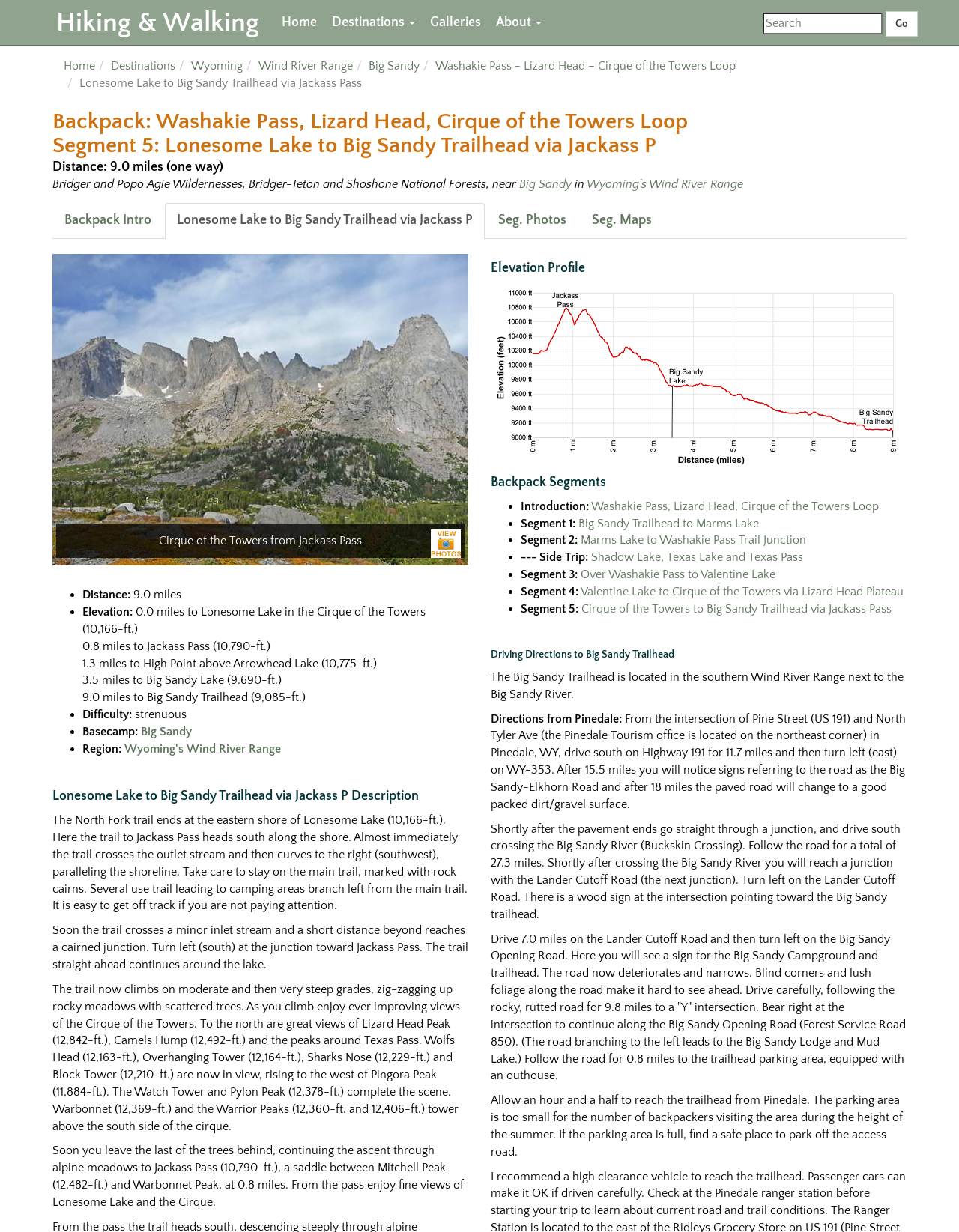Kindly determine the bounding box coordinates of the area that needs to be clicked to fulfill this instruction: "Go to home page".

[0.286, 0.0, 0.338, 0.036]